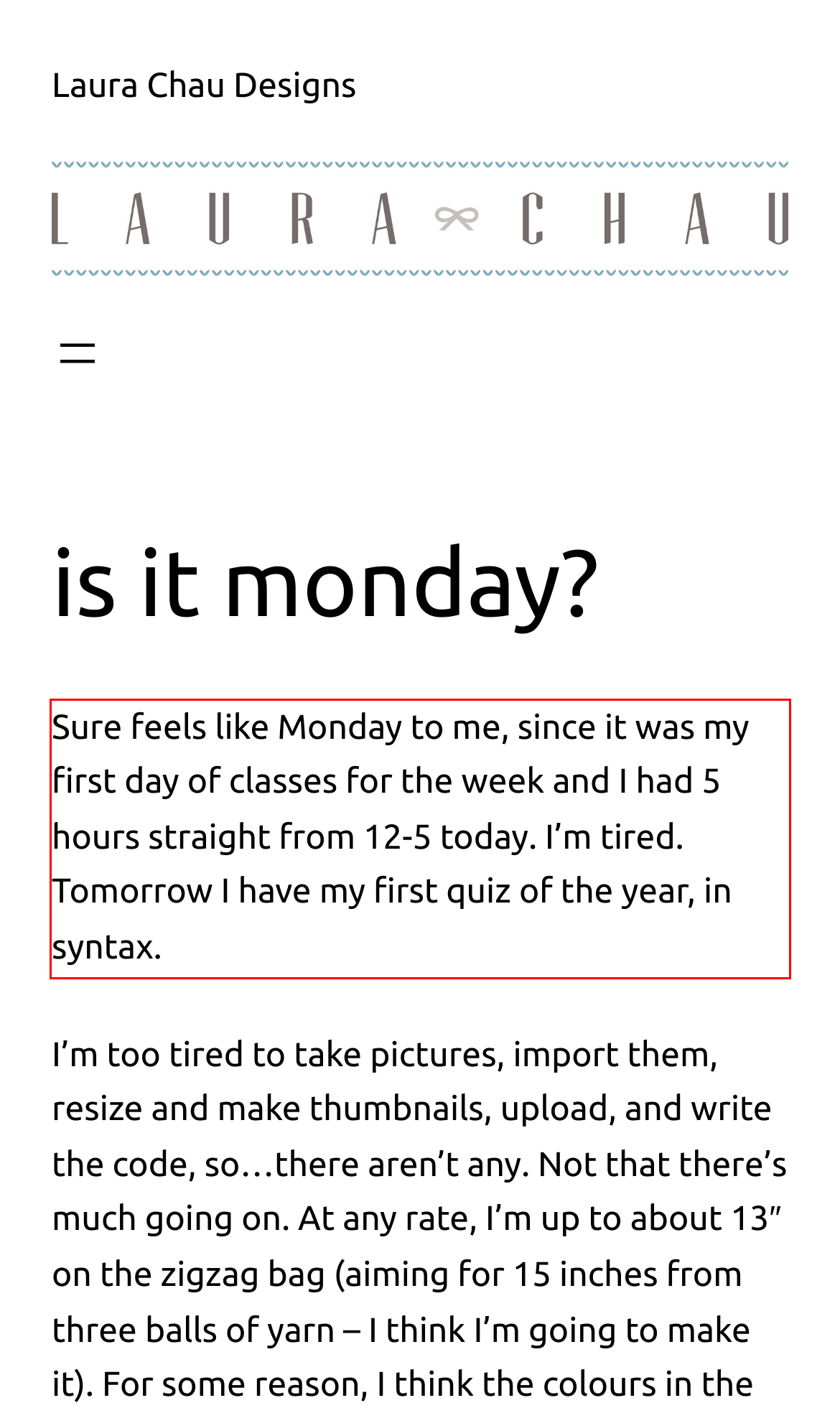Please extract the text content within the red bounding box on the webpage screenshot using OCR.

Sure feels like Monday to me, since it was my first day of classes for the week and I had 5 hours straight from 12-5 today. I’m tired. Tomorrow I have my first quiz of the year, in syntax.